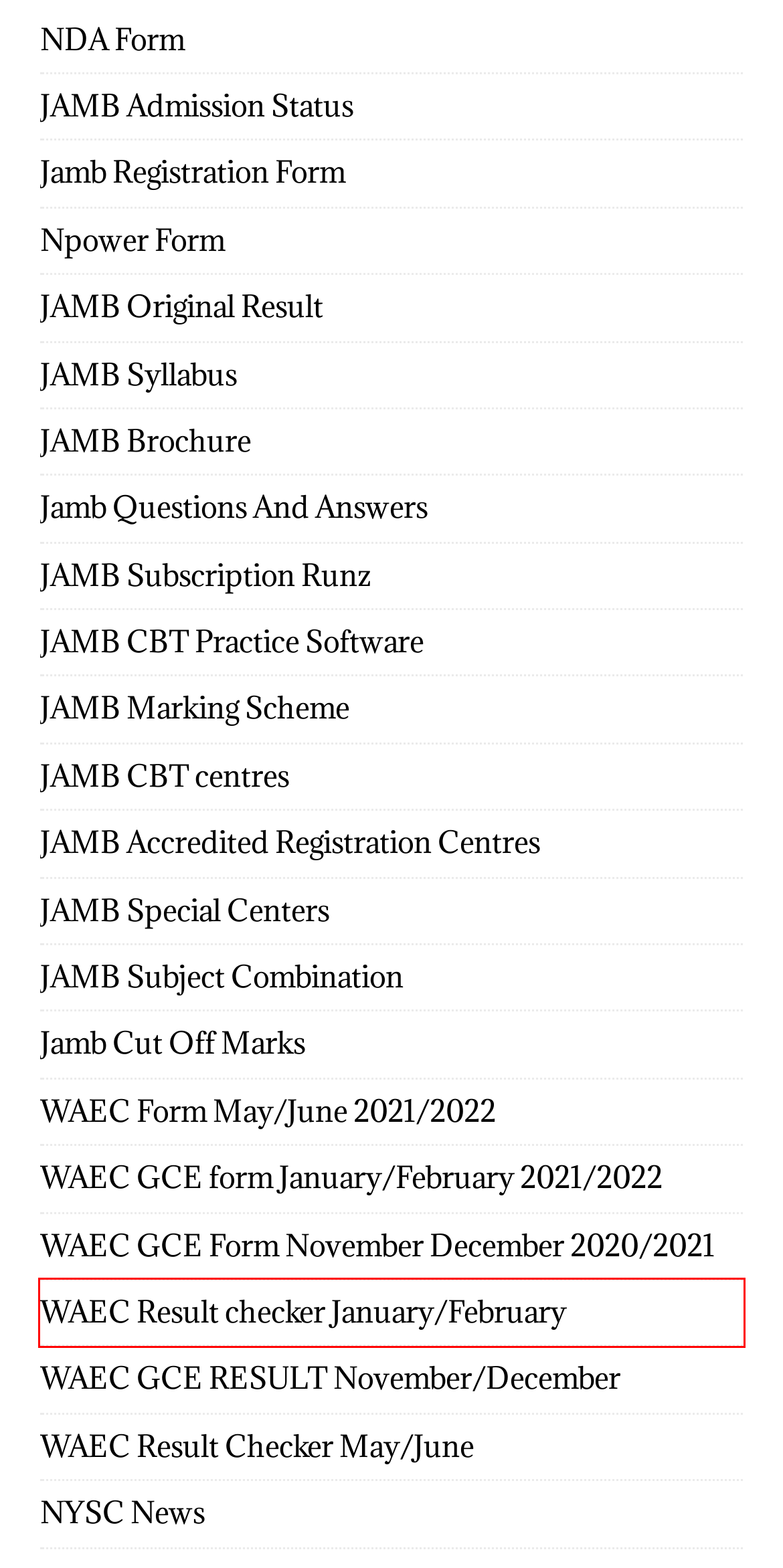Review the webpage screenshot provided, noting the red bounding box around a UI element. Choose the description that best matches the new webpage after clicking the element within the bounding box. The following are the options:
A. How to Check NECO GCE Result 2020 | result neco gov ng
B. Rufus Giwa Polytechnic Owo, RUGIPO Post UTME Screening Form for 2023/2024
C. Check Admission Status on JAMB Portal 2022/2023
D. NECO BECE Results 2020 | Junior WAEC Result Checker
E. WAEC Online Result checker at www.waecdirect.org 2021/2022
F. WAEC GCE Registration Form (2nd series) is Out 2021/2022
G. NECO Result 2020/2021 is Out | neco.gov.ng result checking portal
H. NECO Registration Form Is Out 2021/2022 - See Procedures And Guidelines

E